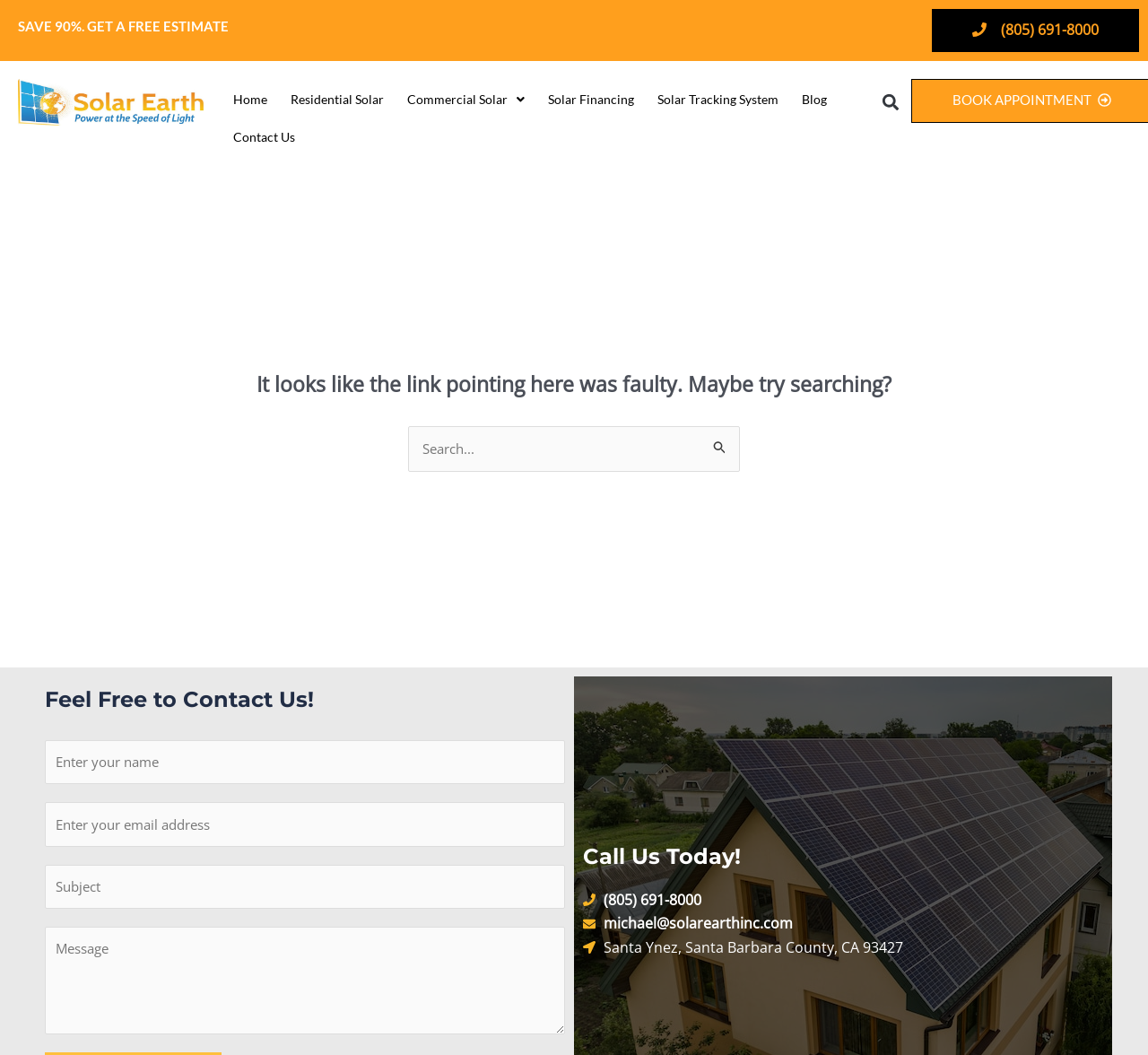Please locate the bounding box coordinates of the region I need to click to follow this instruction: "Search for something".

[0.755, 0.082, 0.789, 0.111]